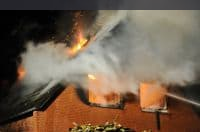Analyze the image and provide a detailed answer to the question: What is the purpose of smoke detectors?

According to the caption, smoke detectors are essential for early warning in case of fire emergencies, ensuring the safety and well-being of residents, which implies that their purpose is to provide an early warning in the event of a fire.